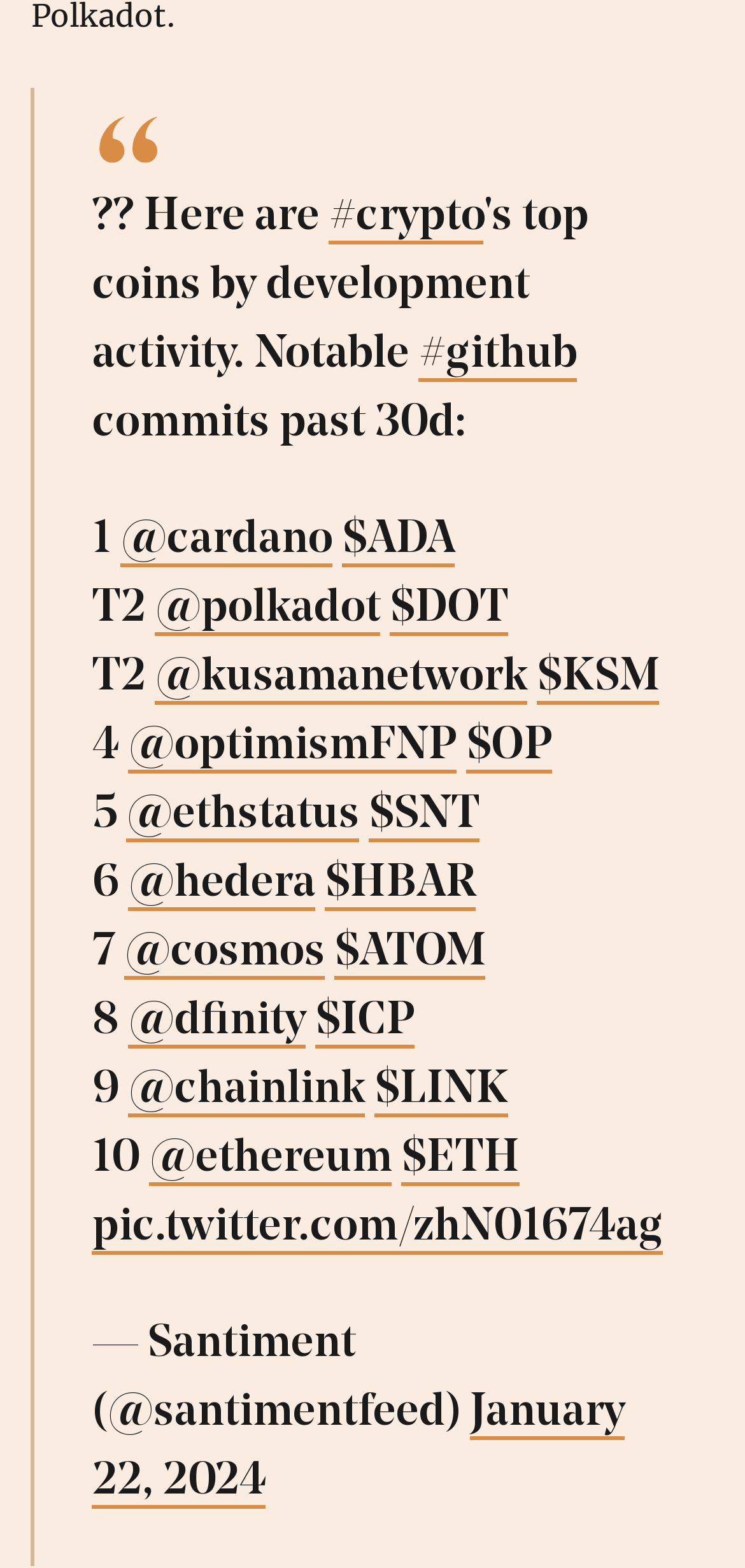Determine the bounding box coordinates of the region that needs to be clicked to achieve the task: "Visit the GitHub page".

[0.562, 0.212, 0.775, 0.244]